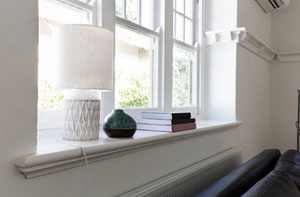What is the color palette of the decor?
Refer to the image and provide a one-word or short phrase answer.

Neutral